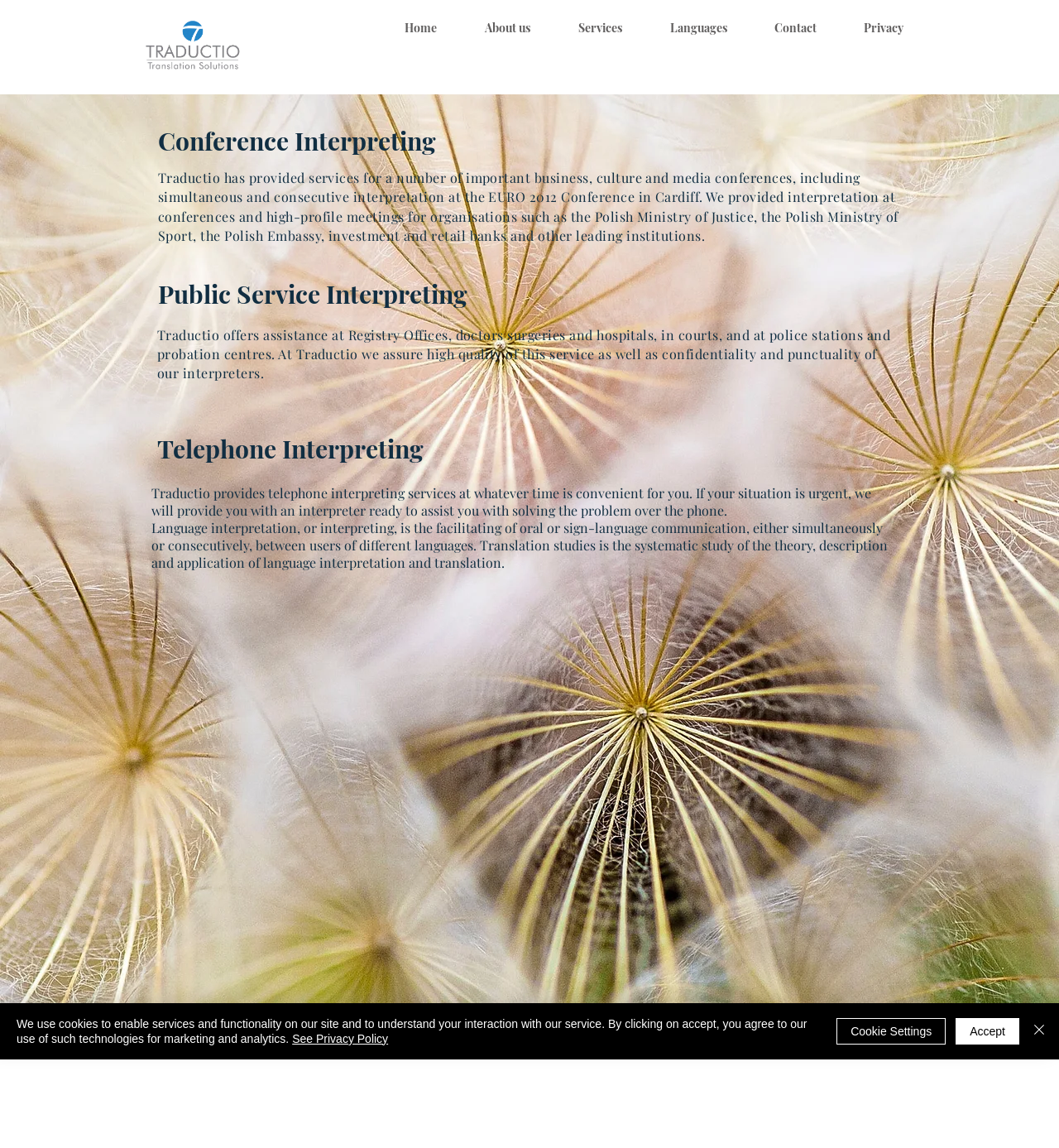What is the definition of language interpretation?
Answer with a single word or short phrase according to what you see in the image.

Facilitating oral communication